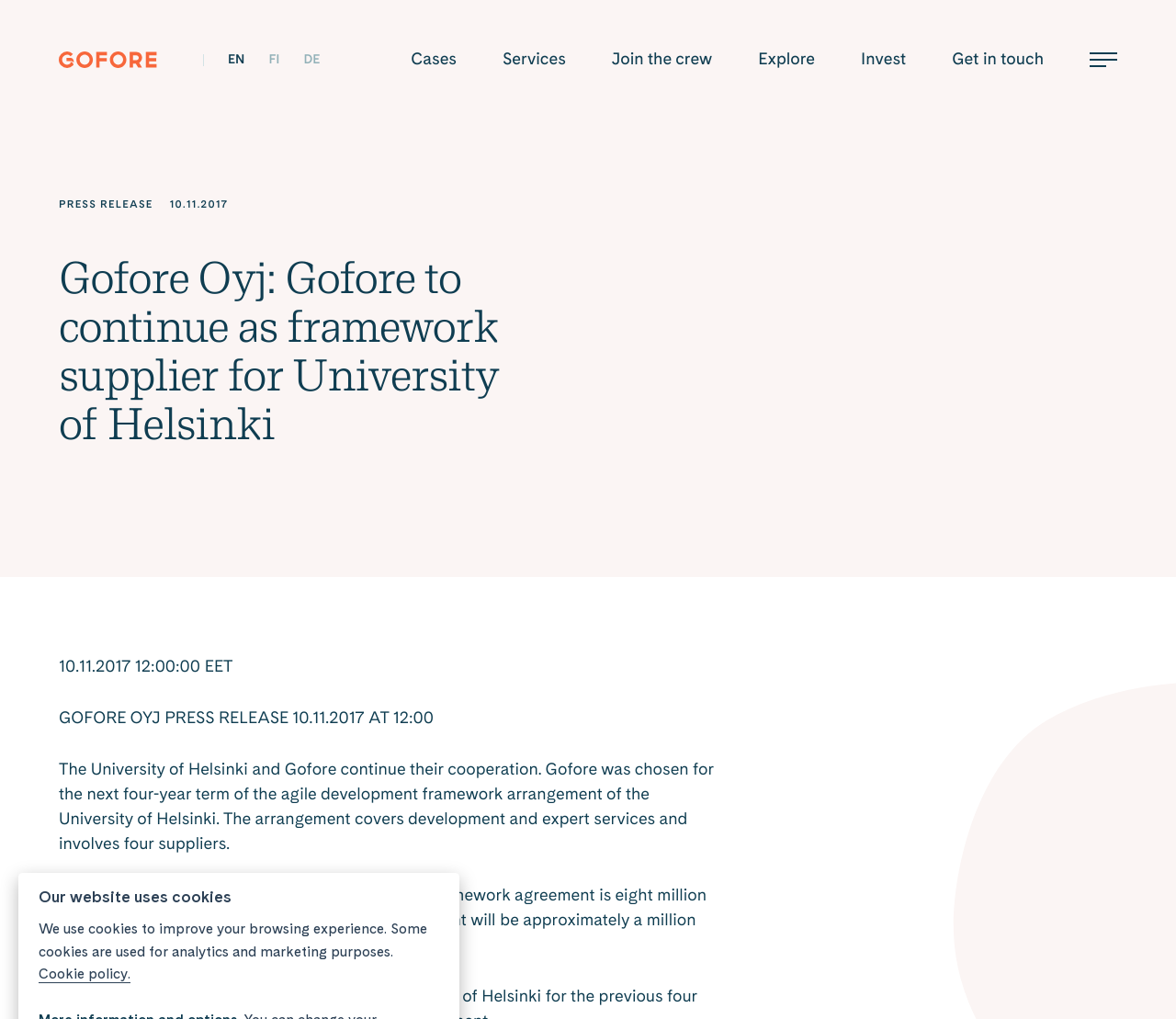Articulate a detailed summary of the webpage's content and design.

The webpage appears to be a press release from Gofore Oyj, a company that provides expert knowledge in digitalization. At the top left corner, there is a link to skip to the content, followed by the company's logo and a brief description of their services. 

To the right of the logo, there are language options, including English, Finnish, and German. Below these options, there is a main navigation menu with links to various sections of the website, such as cases, services, job opportunities, and more.

The main content of the press release is located below the navigation menu. It starts with a paragraph that describes the press release, followed by a heading that announces Gofore's continuation as a framework supplier for the University of Helsinki. The press release is dated November 10, 2017, at 12:00.

The content of the press release is divided into three paragraphs. The first paragraph explains that Gofore was chosen for the next four-year term of the agile development framework arrangement with the University of Helsinki. The second paragraph mentions the maximum value of the framework agreement and Gofore's estimated share of the agreement. 

At the bottom of the page, there is a section about the website's use of cookies, which includes a link to the cookie policy.